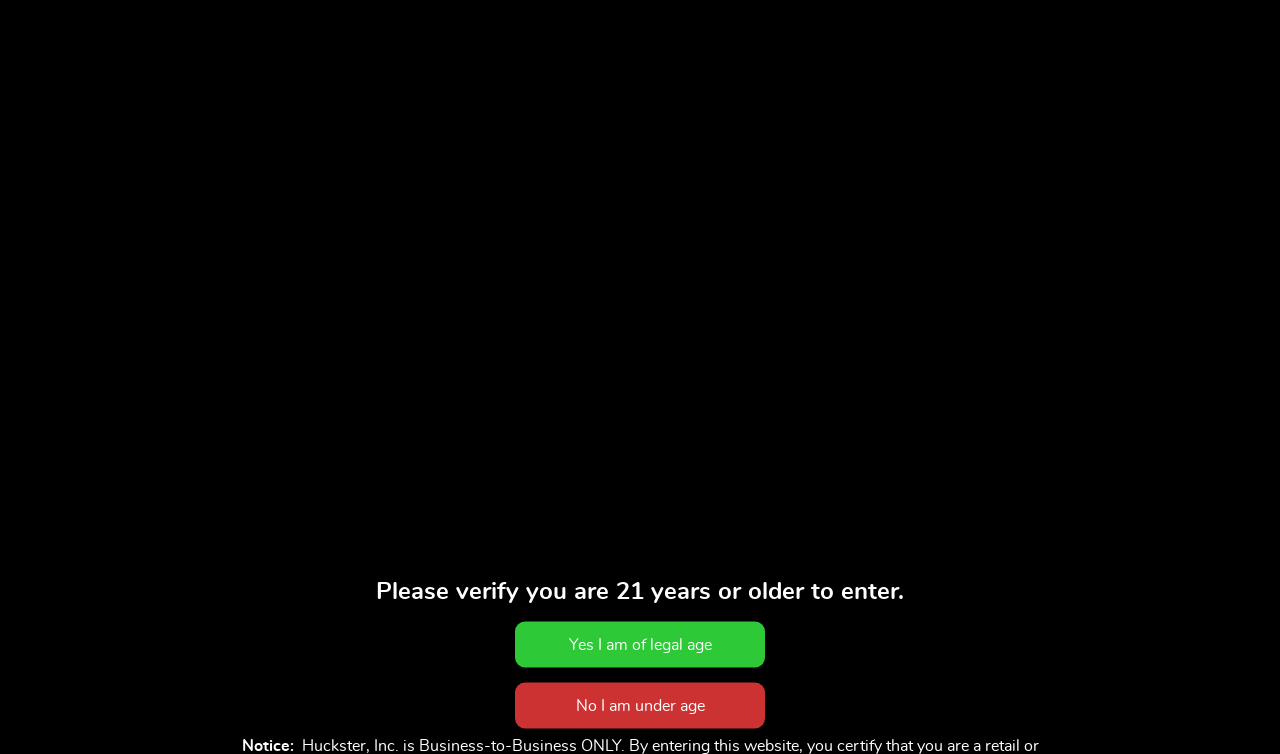Respond to the question below with a single word or phrase: What is the minimum quantity of the product that can be ordered?

1